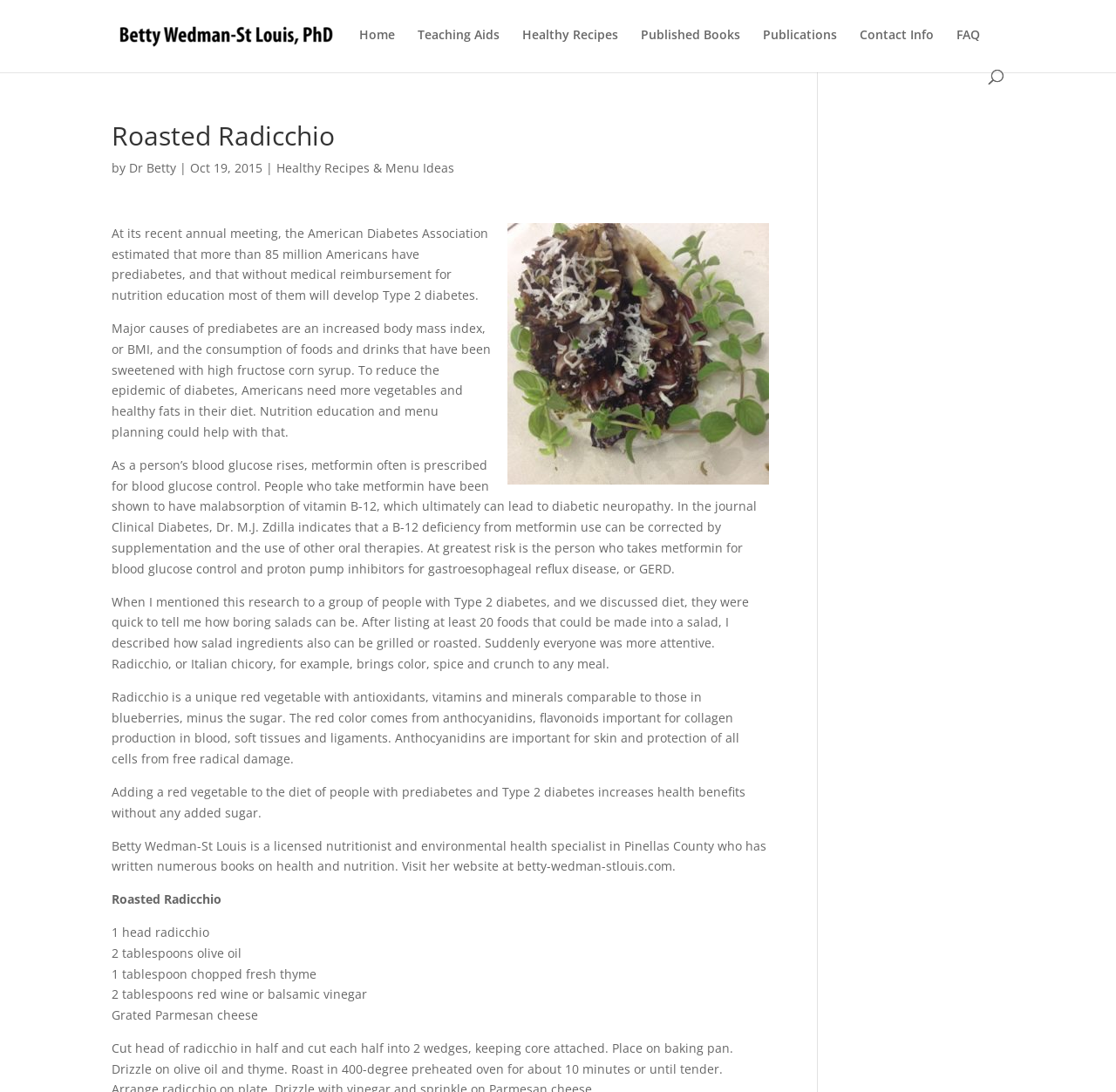Please determine the bounding box coordinates of the element to click on in order to accomplish the following task: "Search for a recipe". Ensure the coordinates are four float numbers ranging from 0 to 1, i.e., [left, top, right, bottom].

[0.1, 0.0, 0.9, 0.001]